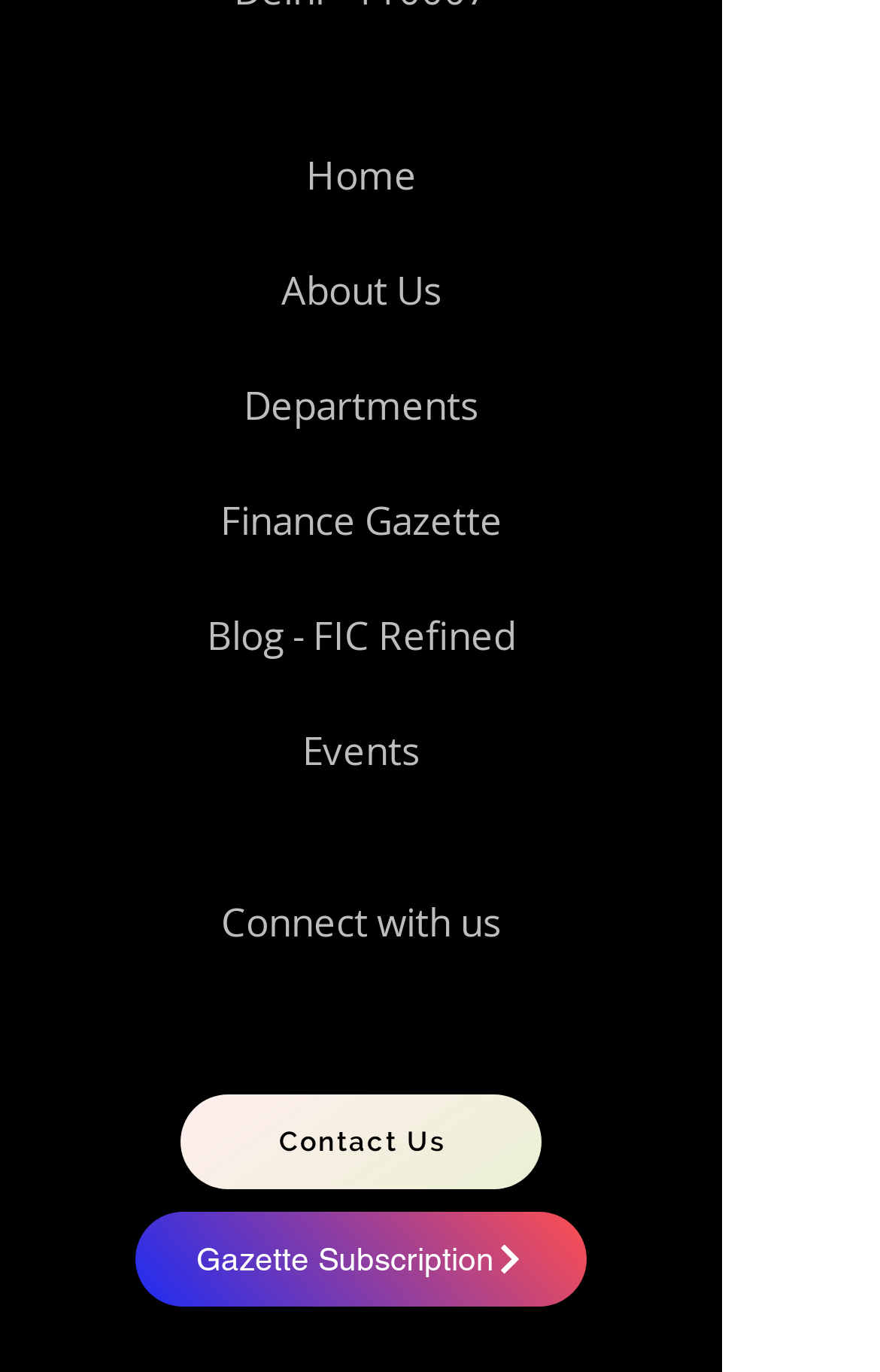Highlight the bounding box coordinates of the region I should click on to meet the following instruction: "View locations in San Francisco".

None